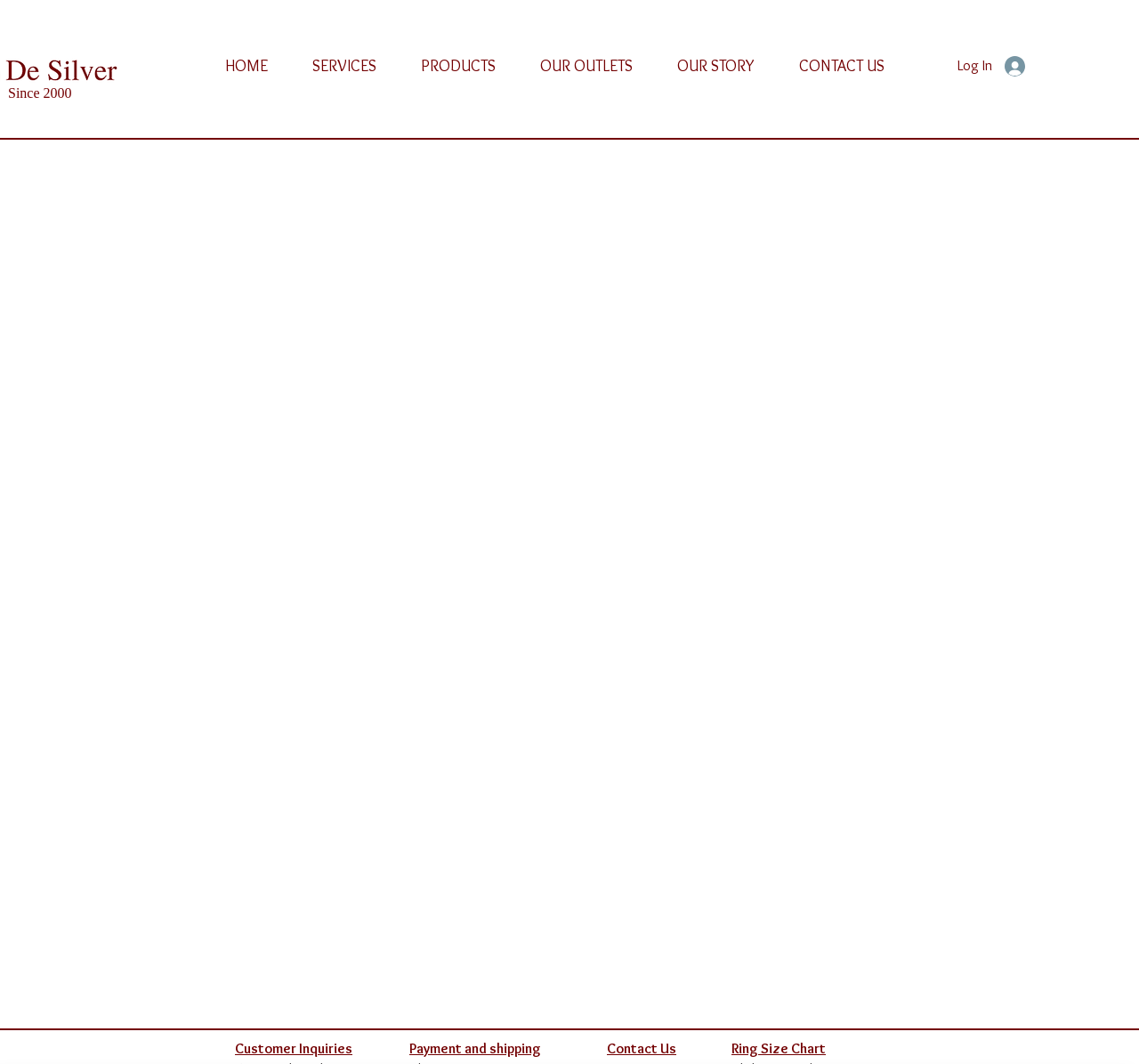What is the purpose of the button on the top right?
Use the information from the screenshot to give a comprehensive response to the question.

The button on the top right has a bounding box coordinate of [0.83, 0.047, 0.911, 0.077] and contains an image. The text associated with this button is 'Log In', indicating its purpose.